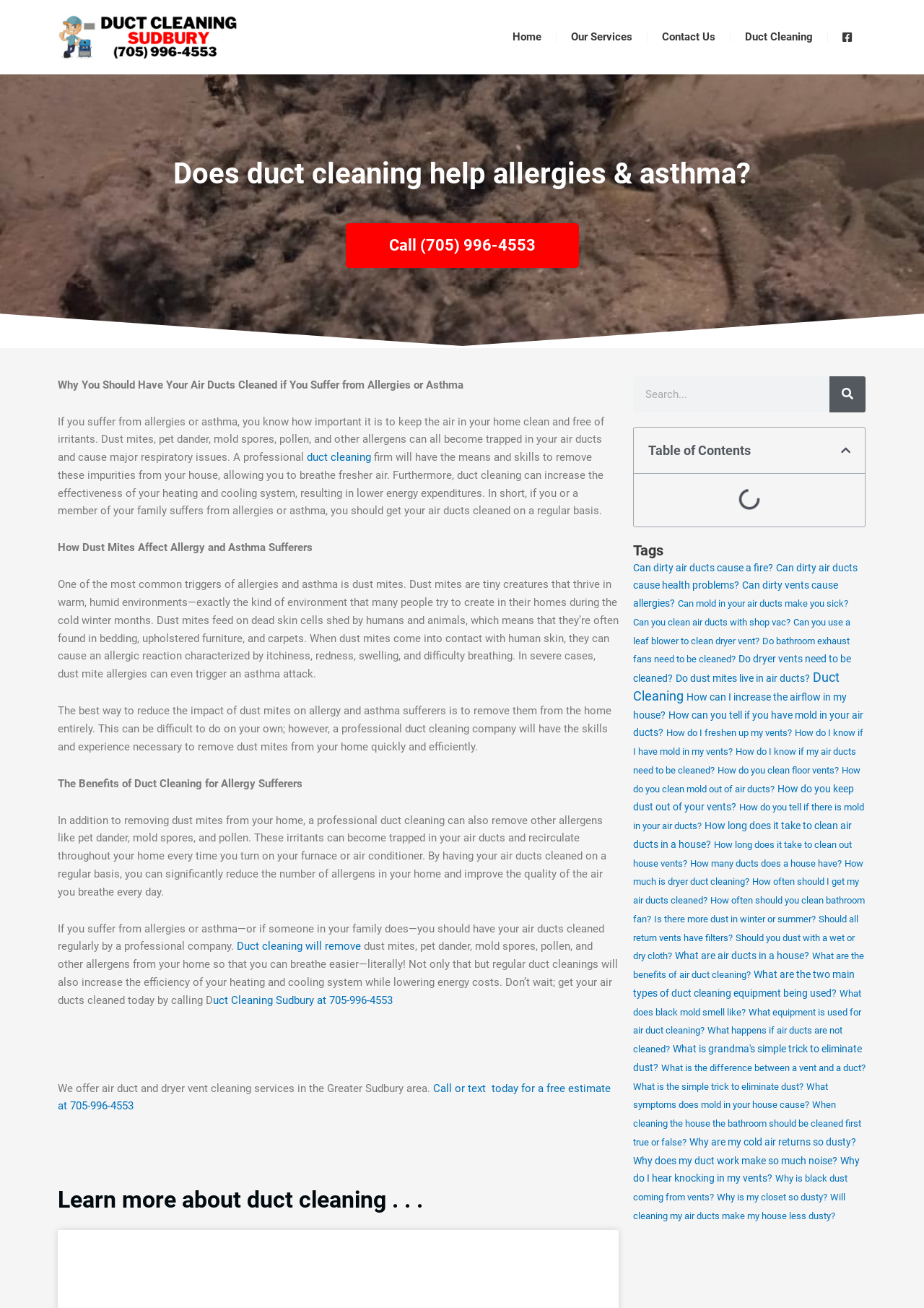Pinpoint the bounding box coordinates of the element that must be clicked to accomplish the following instruction: "Get a free estimate". The coordinates should be in the format of four float numbers between 0 and 1, i.e., [left, top, right, bottom].

[0.062, 0.827, 0.661, 0.85]